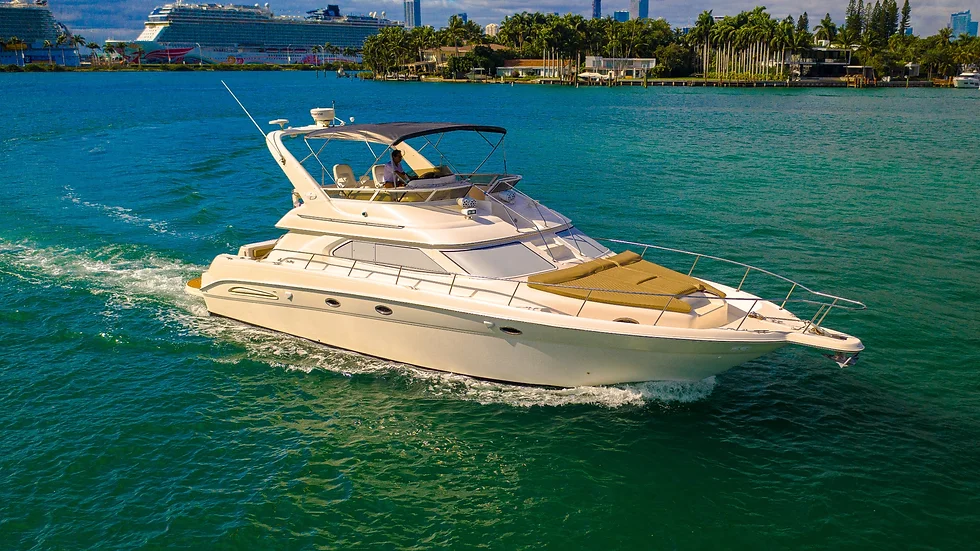How many guests can the yacht accommodate?
Answer the question in as much detail as possible.

According to the caption, the yacht is designed to accommodate up to 13 guests, ensuring ample room for relaxation and enjoyment on the water.